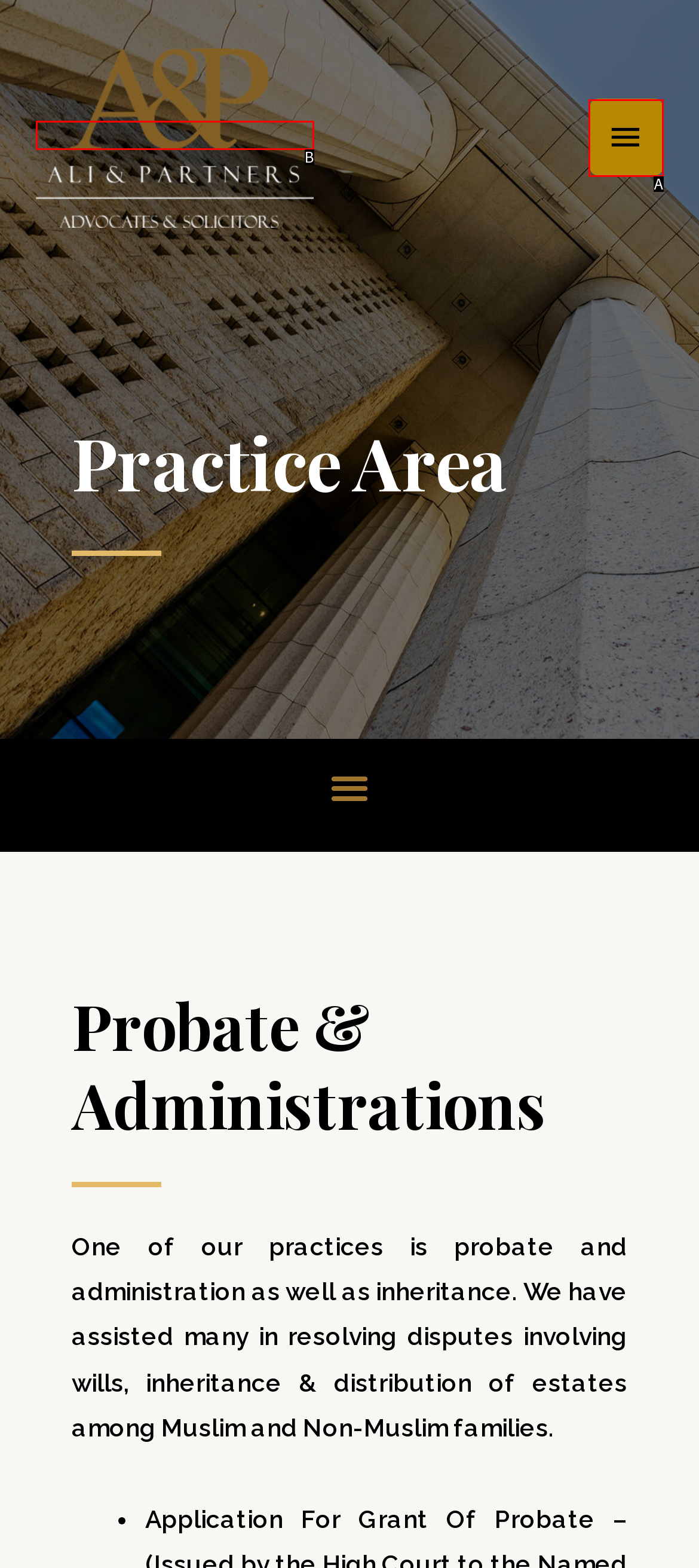From the options shown, which one fits the description: Main Menu? Respond with the appropriate letter.

A